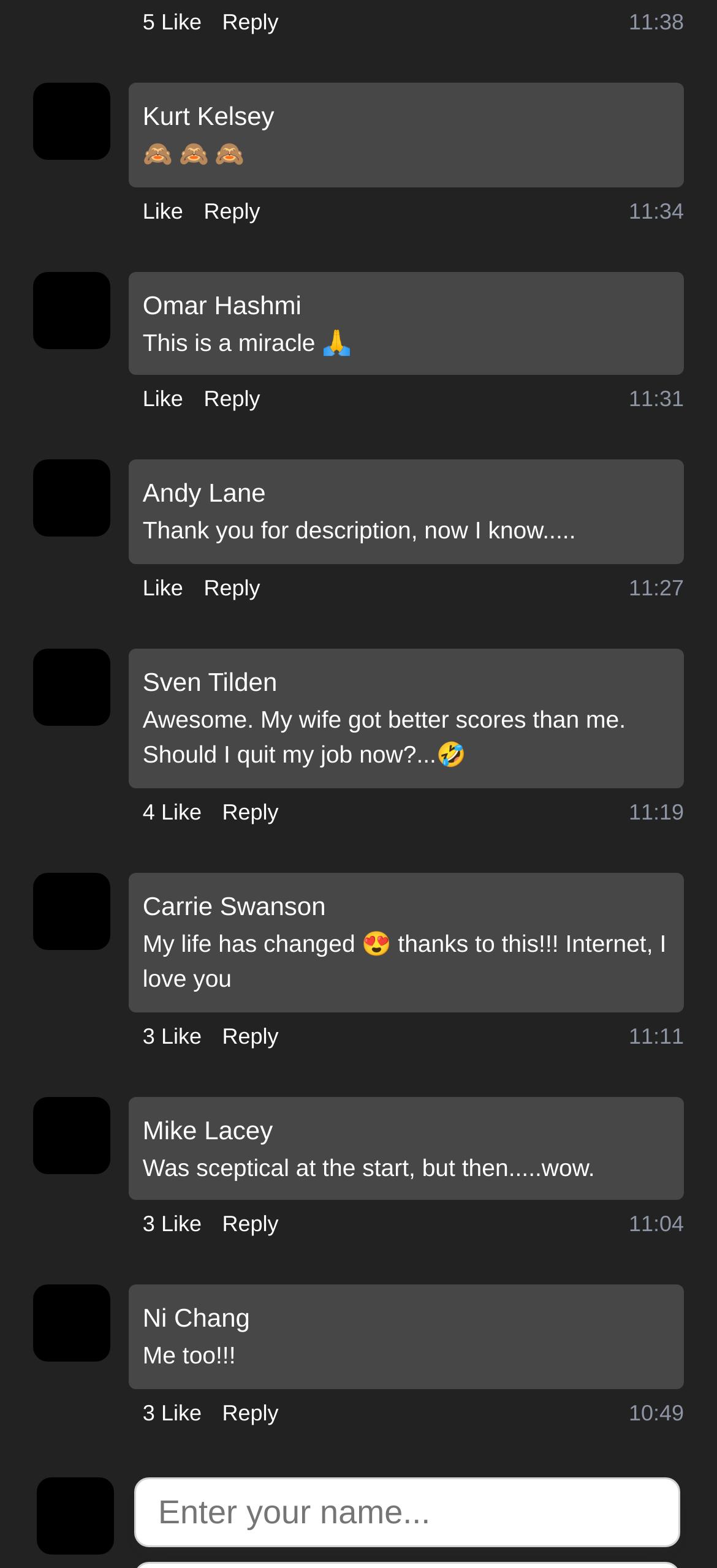Predict the bounding box coordinates for the UI element described as: "3 Like". The coordinates should be four float numbers between 0 and 1, presented as [left, top, right, bottom].

[0.199, 0.89, 0.281, 0.911]